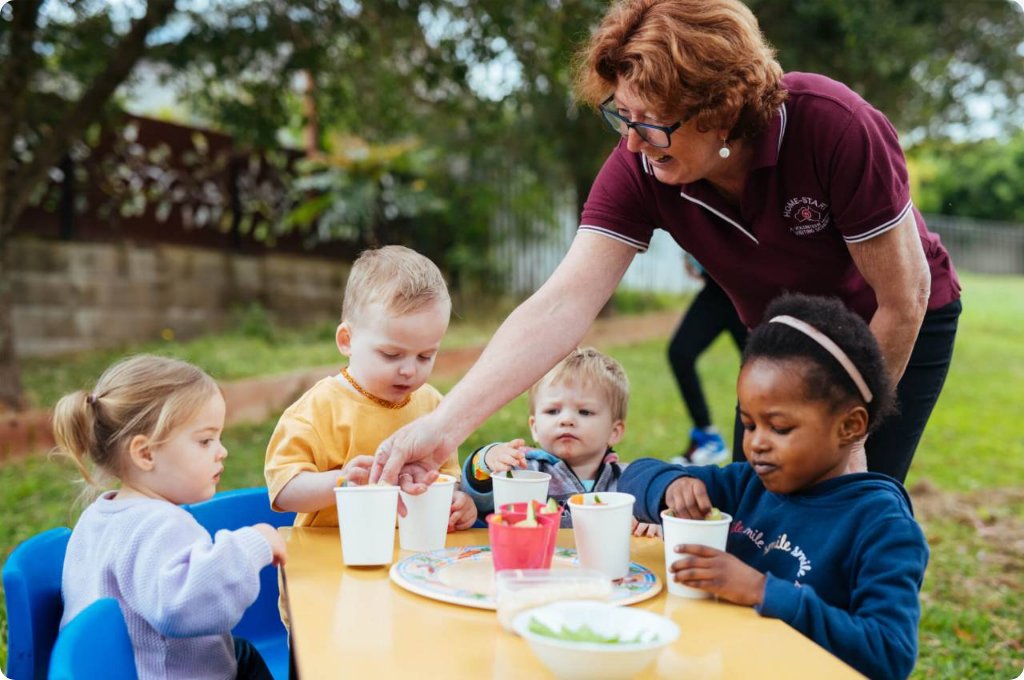What is the adult wearing?
Based on the image, please offer an in-depth response to the question.

According to the caption, the adult is wearing a 'maroon polo shirt', which provides a clear description of their attire.